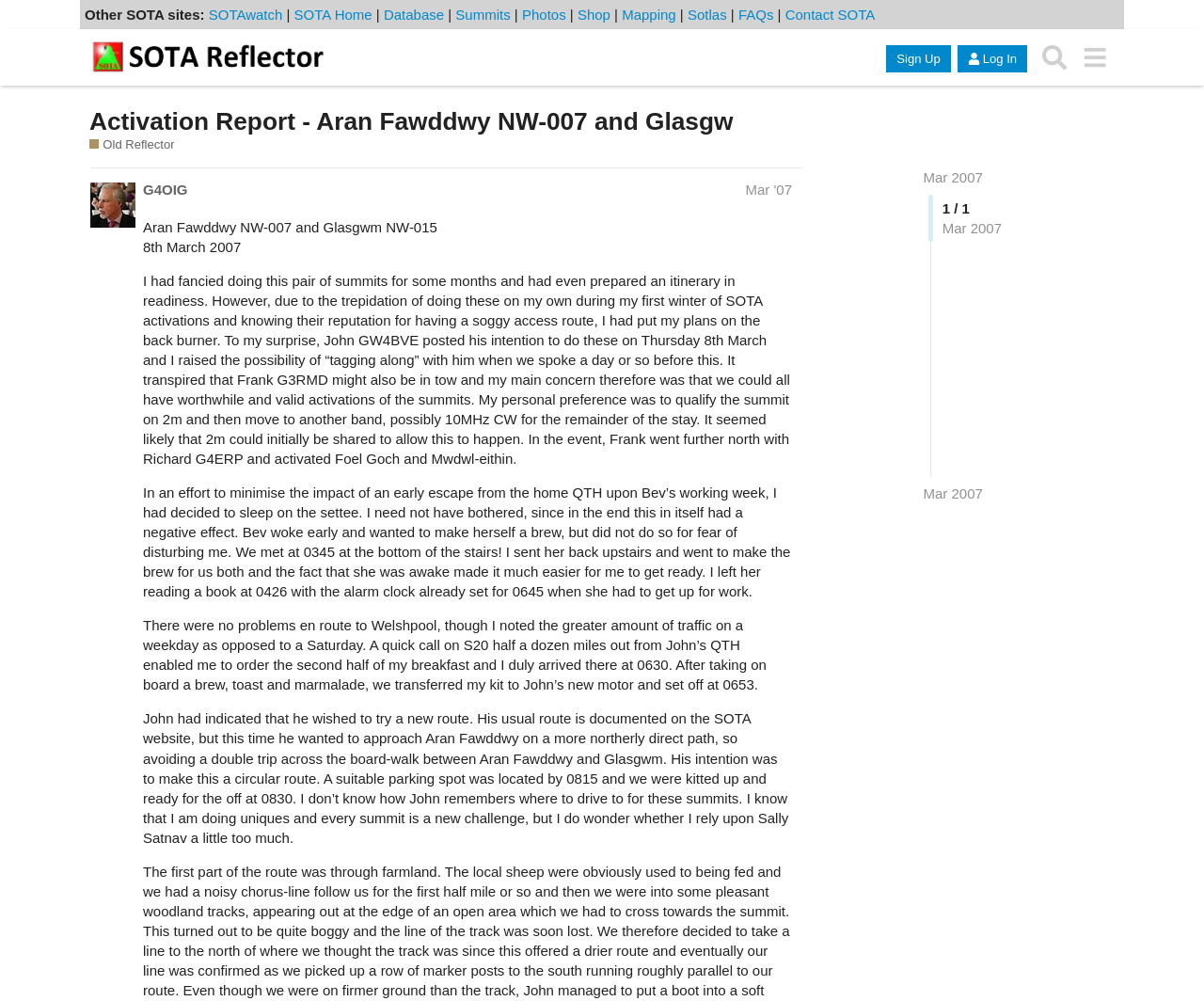Please determine the bounding box coordinates of the area that needs to be clicked to complete this task: 'View the image'. The coordinates must be four float numbers between 0 and 1, formatted as [left, top, right, bottom].

None